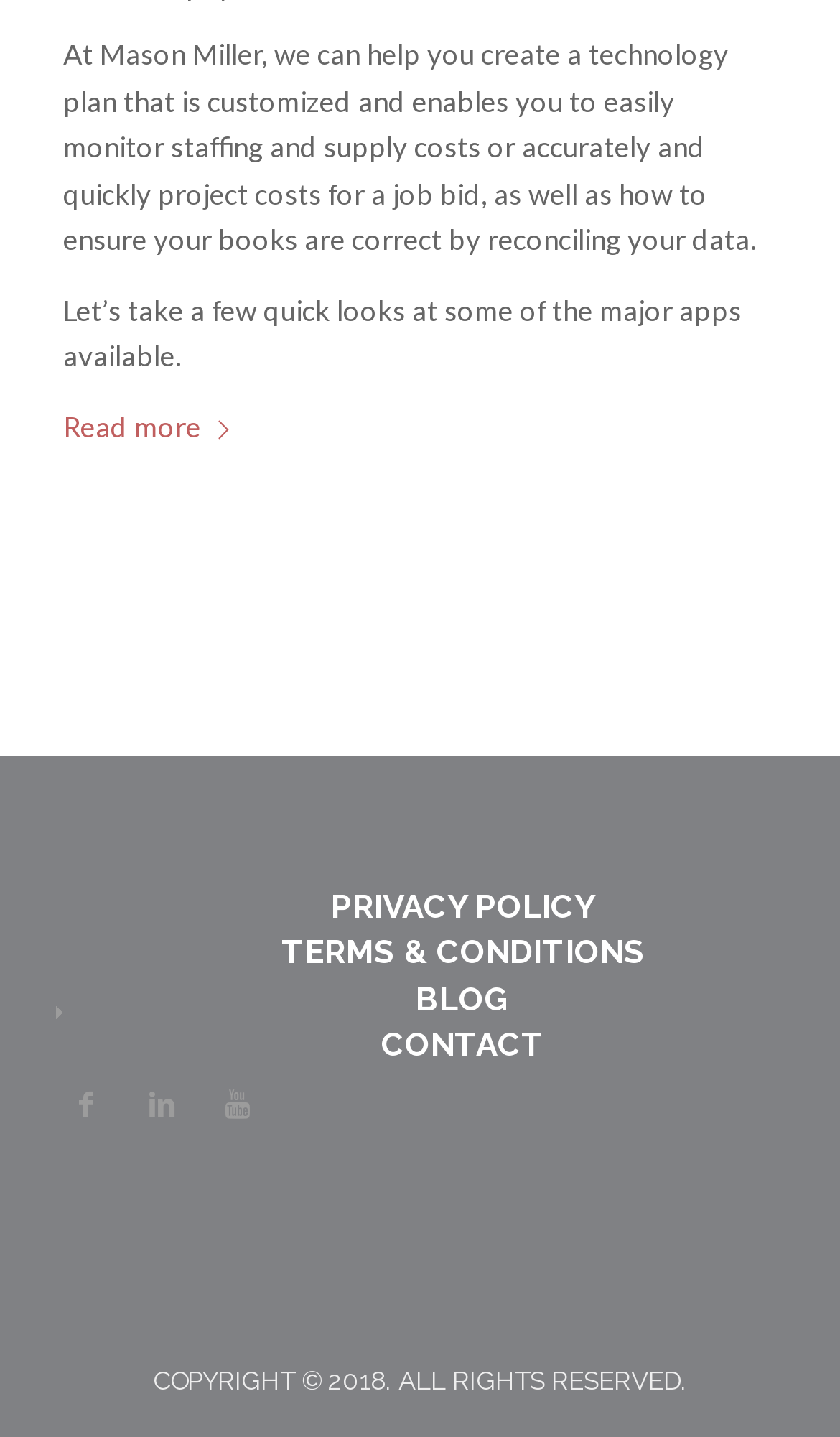What is the purpose of the technology plan?
Examine the image closely and answer the question with as much detail as possible.

The first StaticText element explains that the technology plan can help 'easily monitor staffing and supply costs or accurately and quickly project costs for a job bid'.